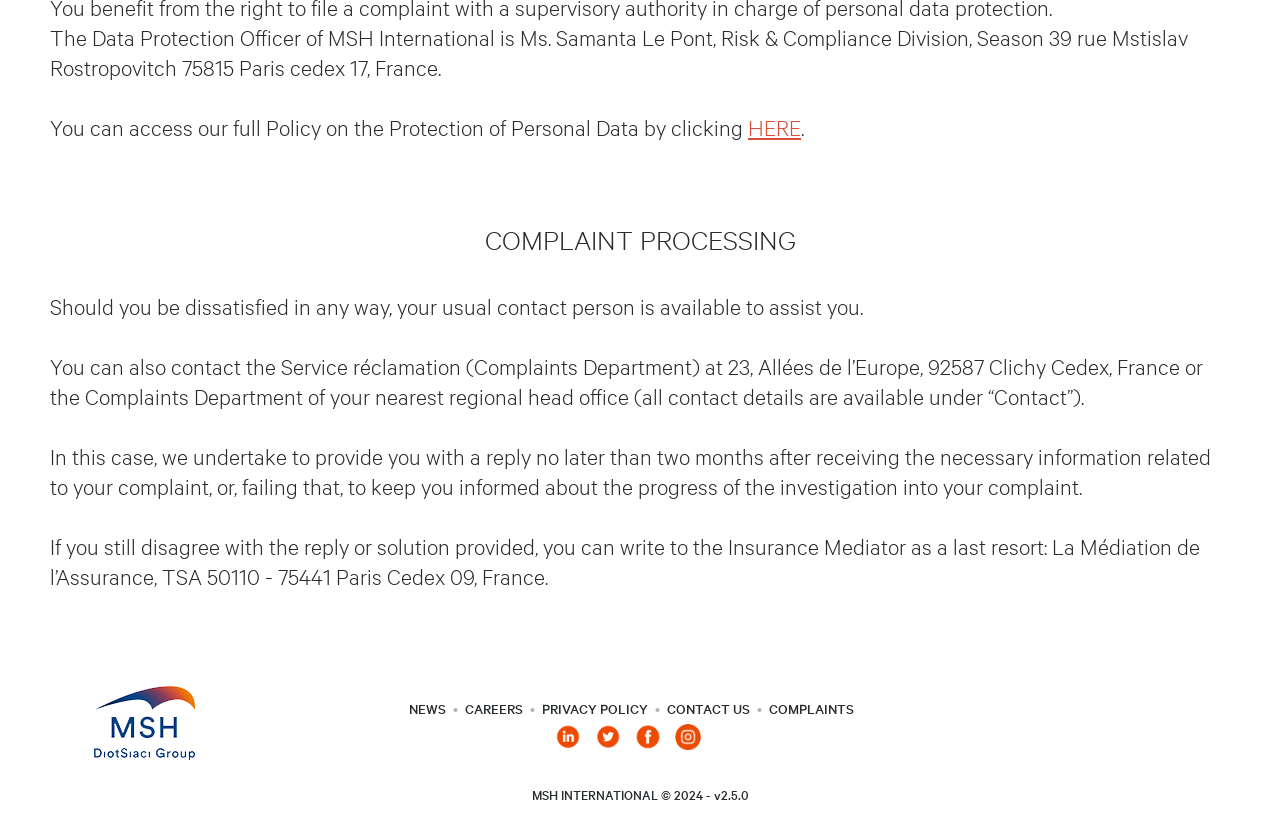Pinpoint the bounding box coordinates of the clickable area needed to execute the instruction: "Go to the PRIVACY POLICY page". The coordinates should be specified as four float numbers between 0 and 1, i.e., [left, top, right, bottom].

[0.423, 0.838, 0.506, 0.861]